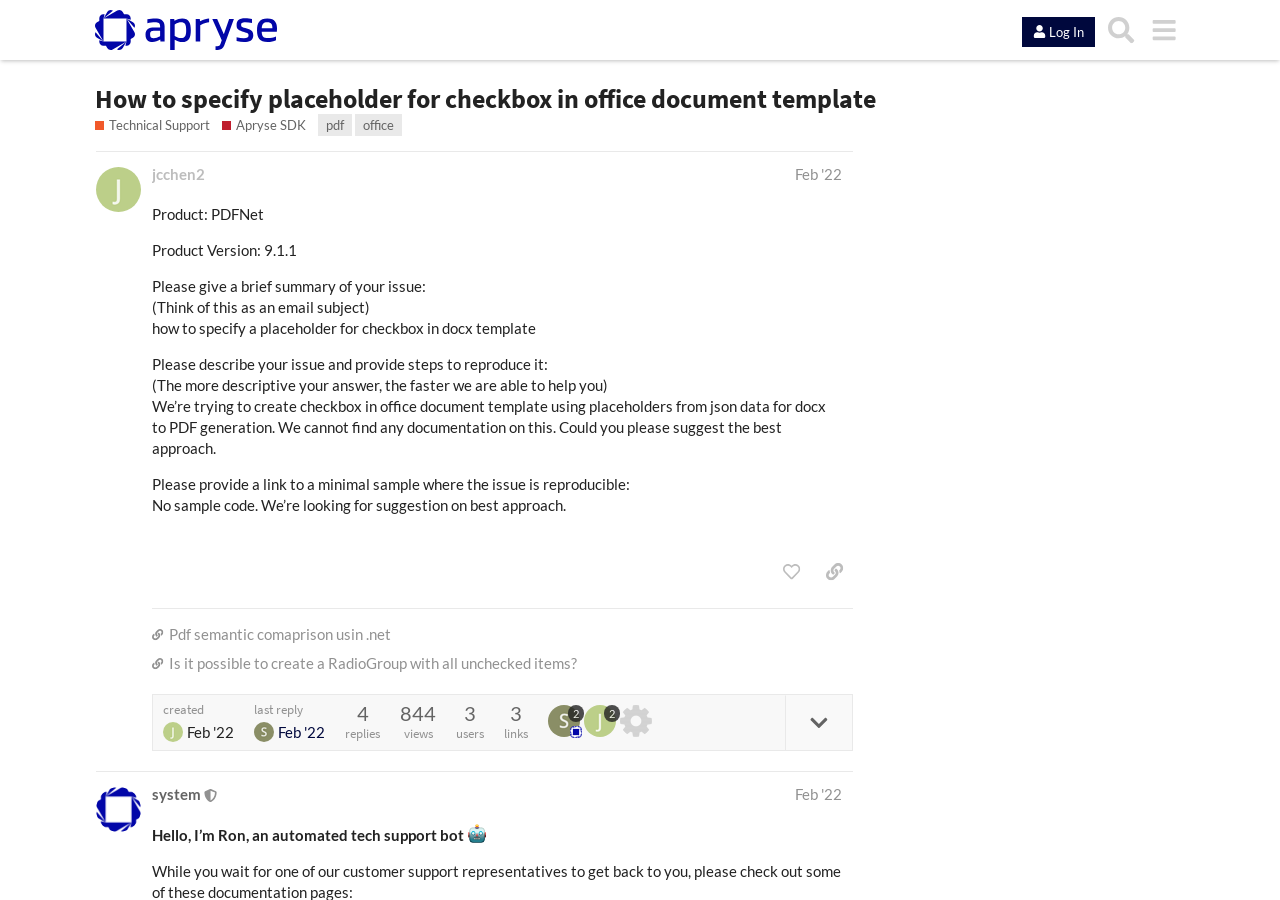Determine the bounding box coordinates of the clickable region to execute the instruction: "Click on the 'Log In' button". The coordinates should be four float numbers between 0 and 1, denoted as [left, top, right, bottom].

[0.798, 0.018, 0.855, 0.052]